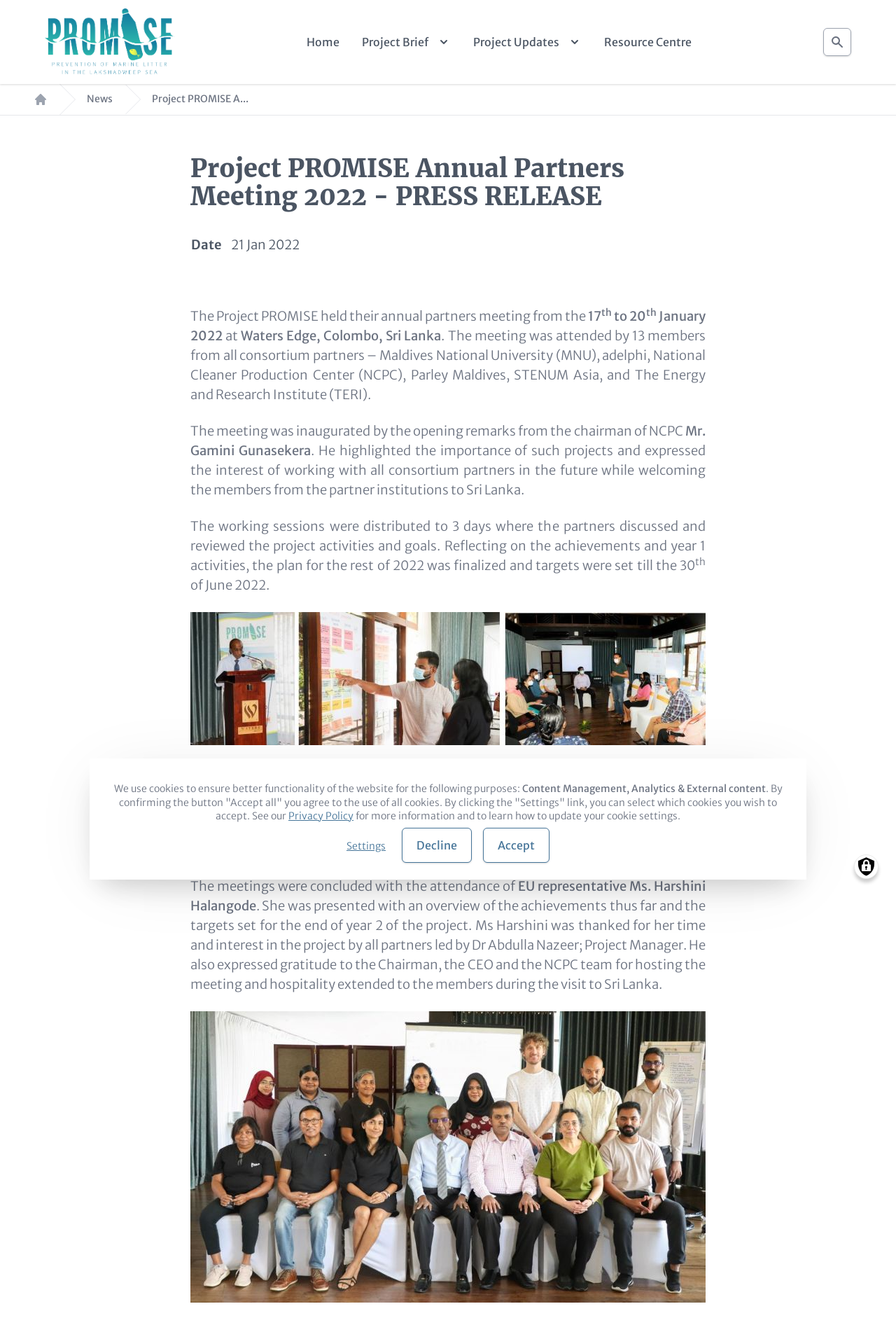Identify the bounding box coordinates for the UI element mentioned here: "Privacy Policy". Provide the coordinates as four float values between 0 and 1, i.e., [left, top, right, bottom].

[0.322, 0.614, 0.395, 0.624]